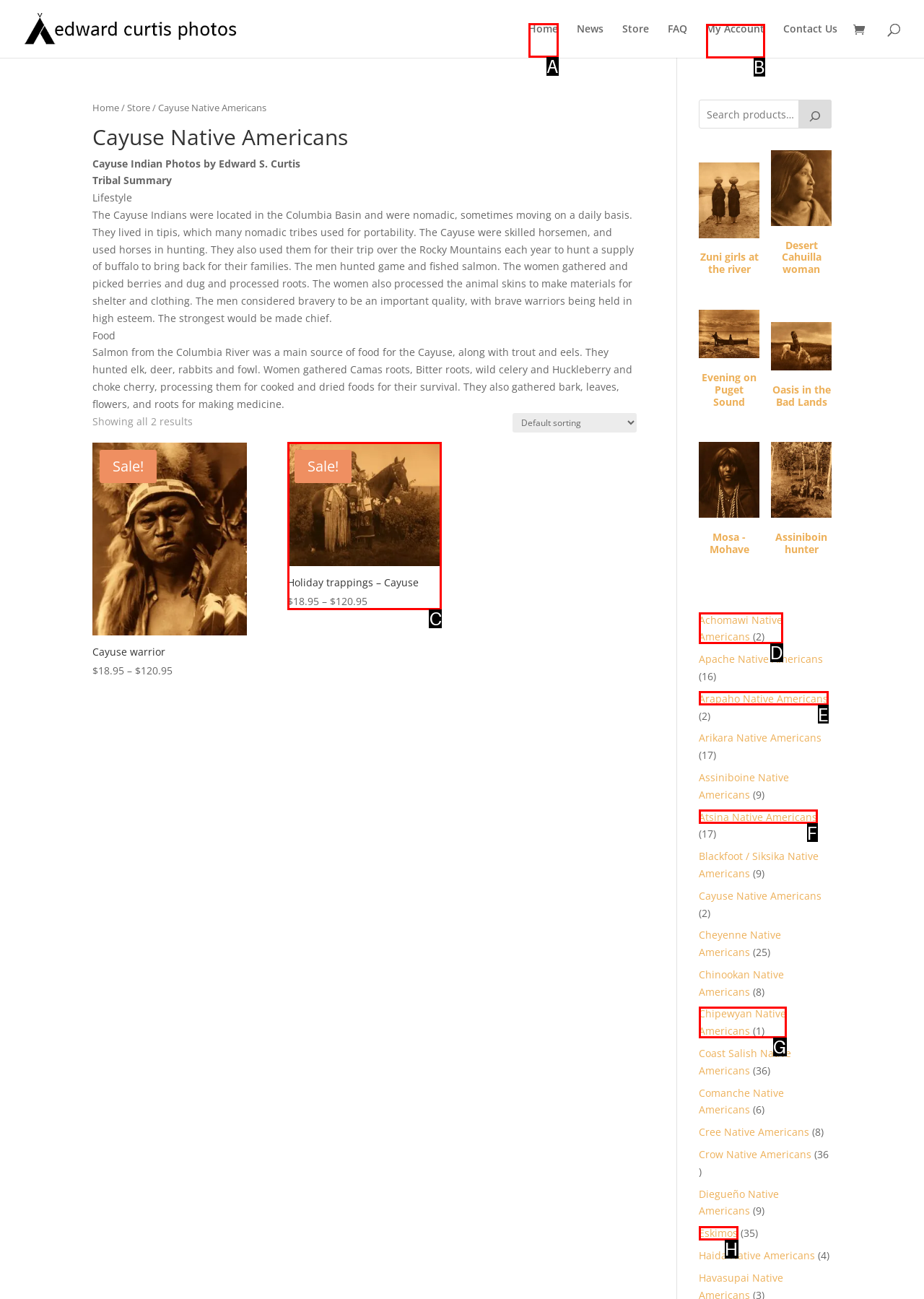Select the appropriate HTML element to click for the following task: Click on the link 'RFID cards (LF)'
Answer with the letter of the selected option from the given choices directly.

None